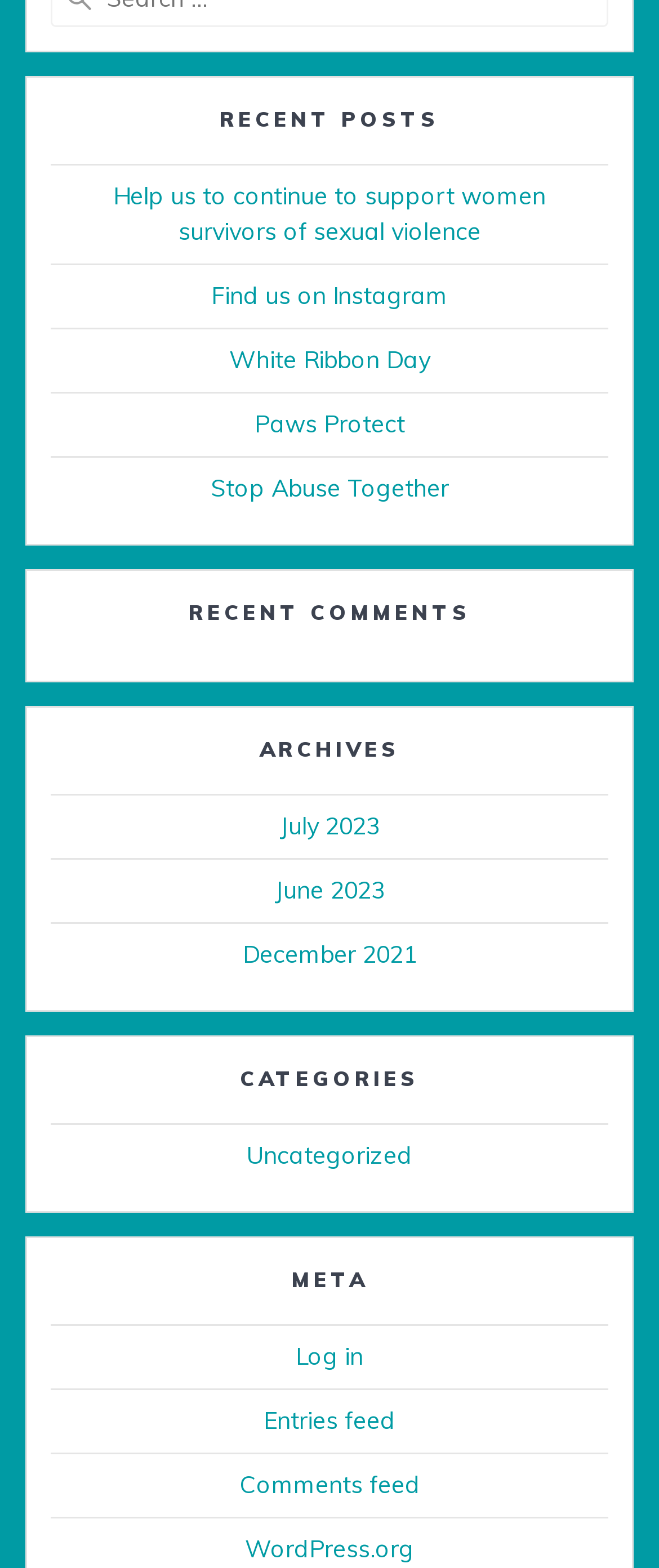Kindly determine the bounding box coordinates for the area that needs to be clicked to execute this instruction: "View recent posts".

[0.077, 0.065, 0.923, 0.088]